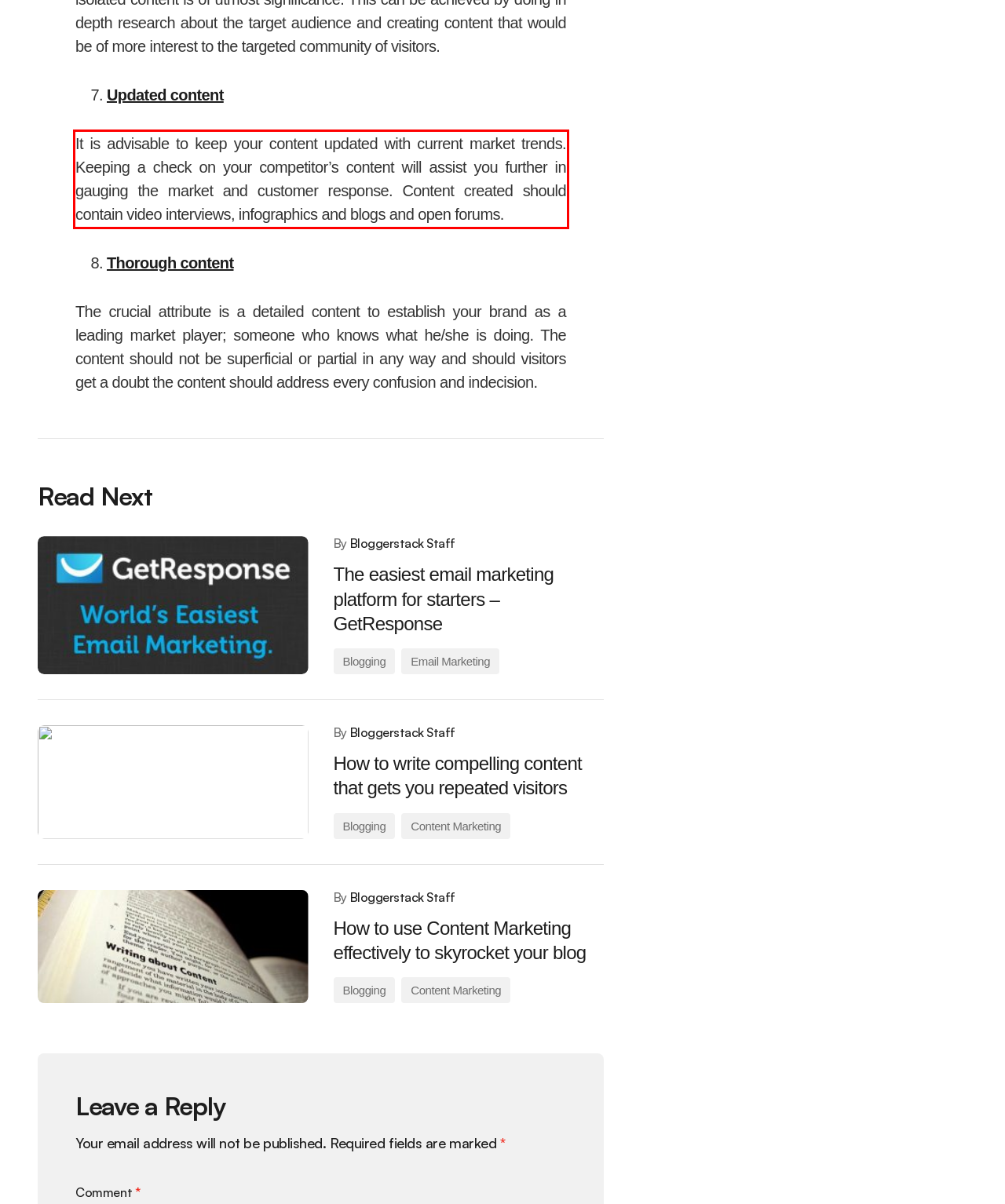Please analyze the provided webpage screenshot and perform OCR to extract the text content from the red rectangle bounding box.

It is advisable to keep your content updated with current market trends. Keeping a check on your competitor’s content will assist you further in gauging the market and customer response. Content created should contain video interviews, infographics and blogs and open forums.